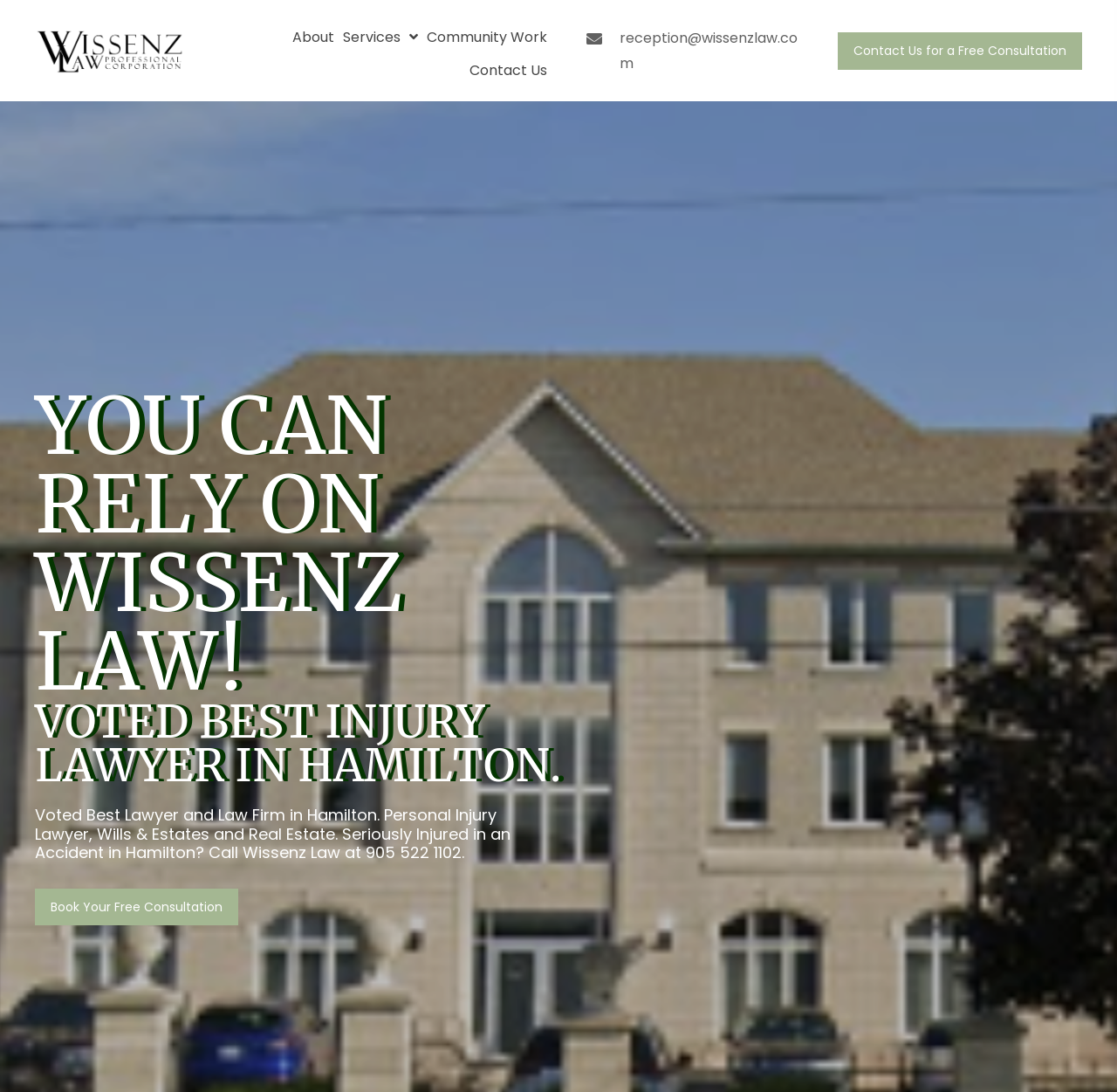Pinpoint the bounding box coordinates of the clickable element needed to complete the instruction: "Click the 'About' link". The coordinates should be provided as four float numbers between 0 and 1: [left, top, right, bottom].

[0.262, 0.02, 0.3, 0.042]